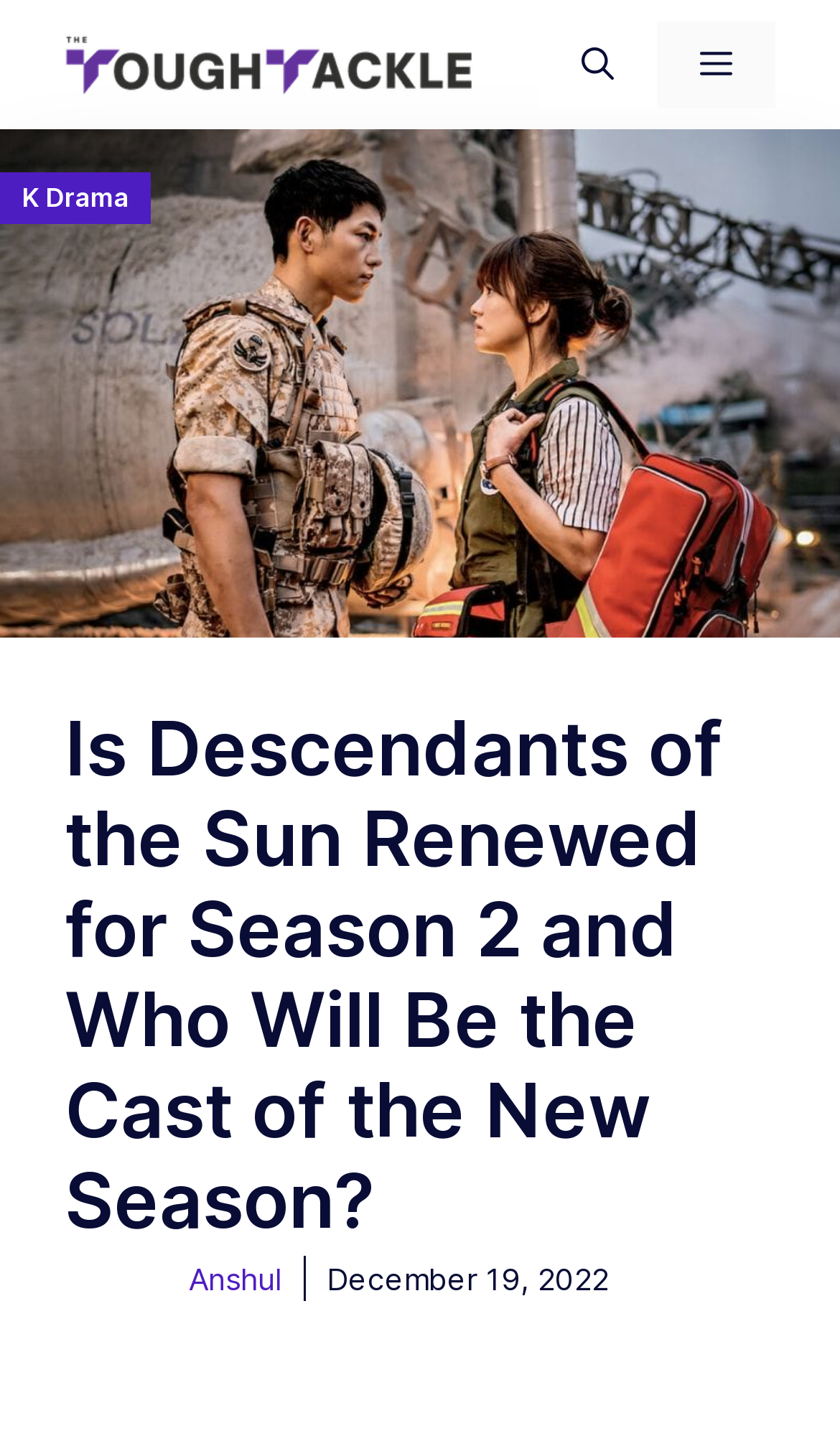Based on the element description aria-label="Open search", identify the bounding box coordinates for the UI element. The coordinates should be in the format (top-left x, top-left y, bottom-right x, bottom-right y) and within the 0 to 1 range.

[0.641, 0.015, 0.782, 0.075]